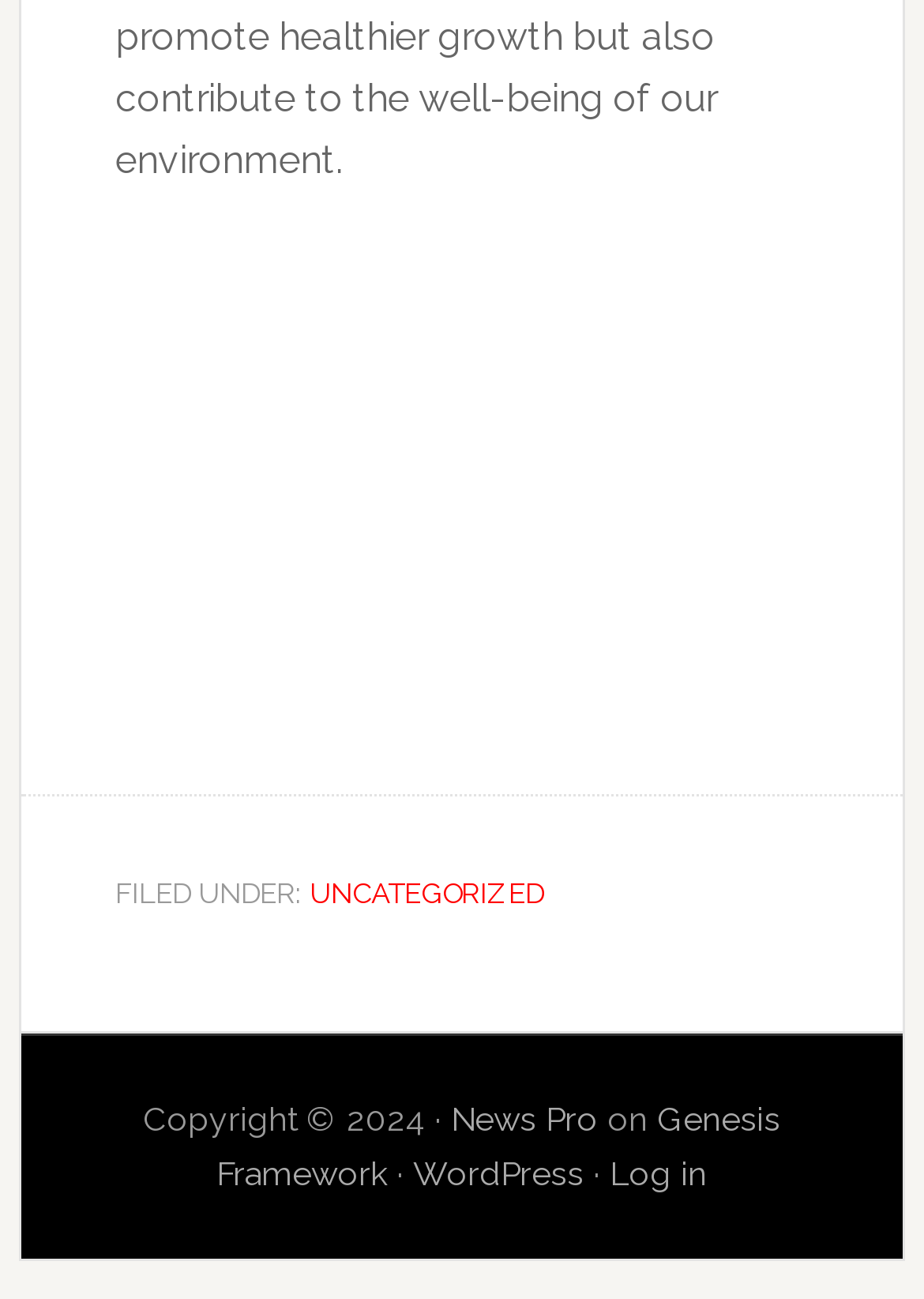Show the bounding box coordinates for the HTML element as described: "Uncategorized".

[0.335, 0.674, 0.589, 0.7]